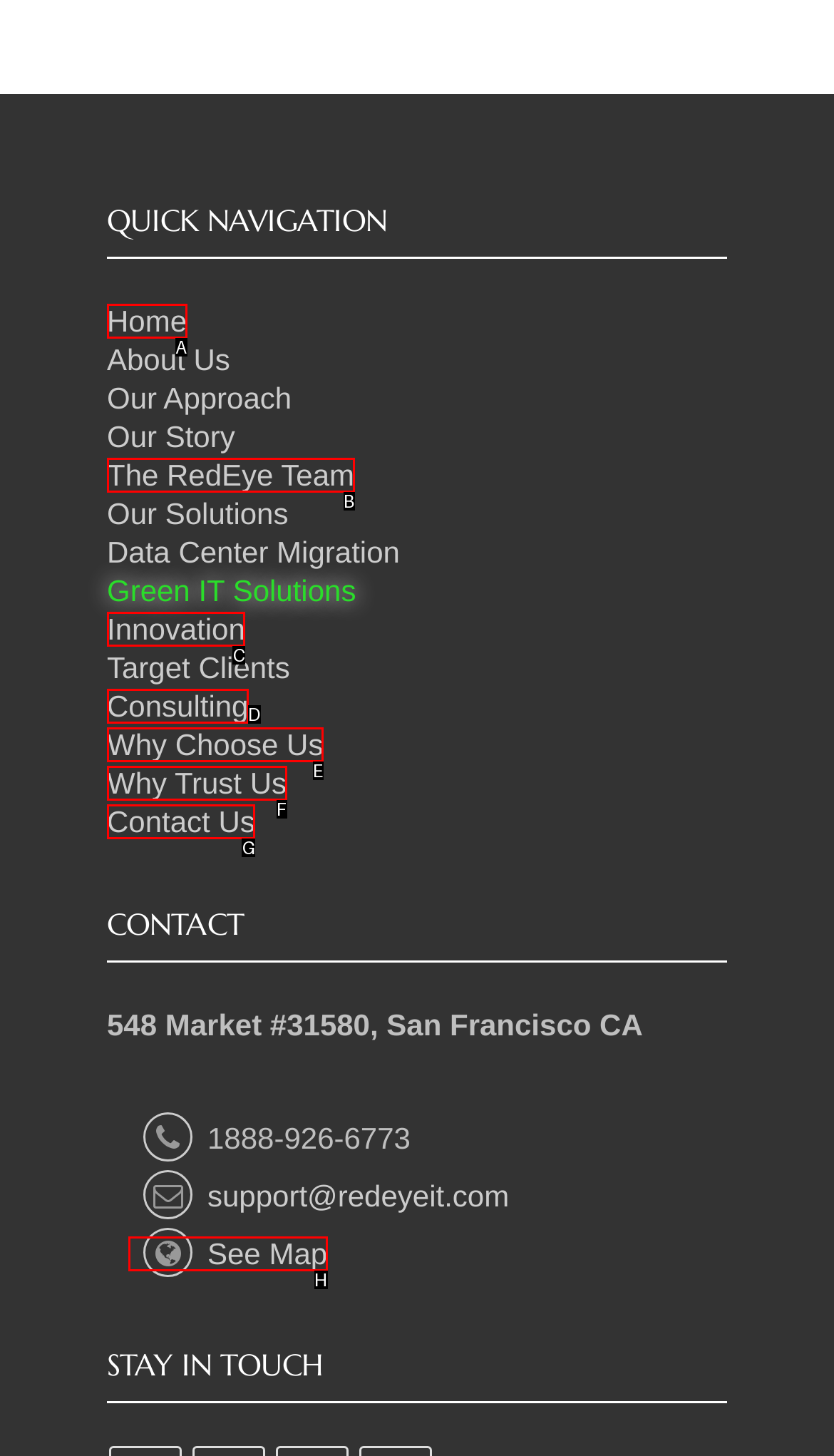From the description: Innovation, select the HTML element that fits best. Reply with the letter of the appropriate option.

C